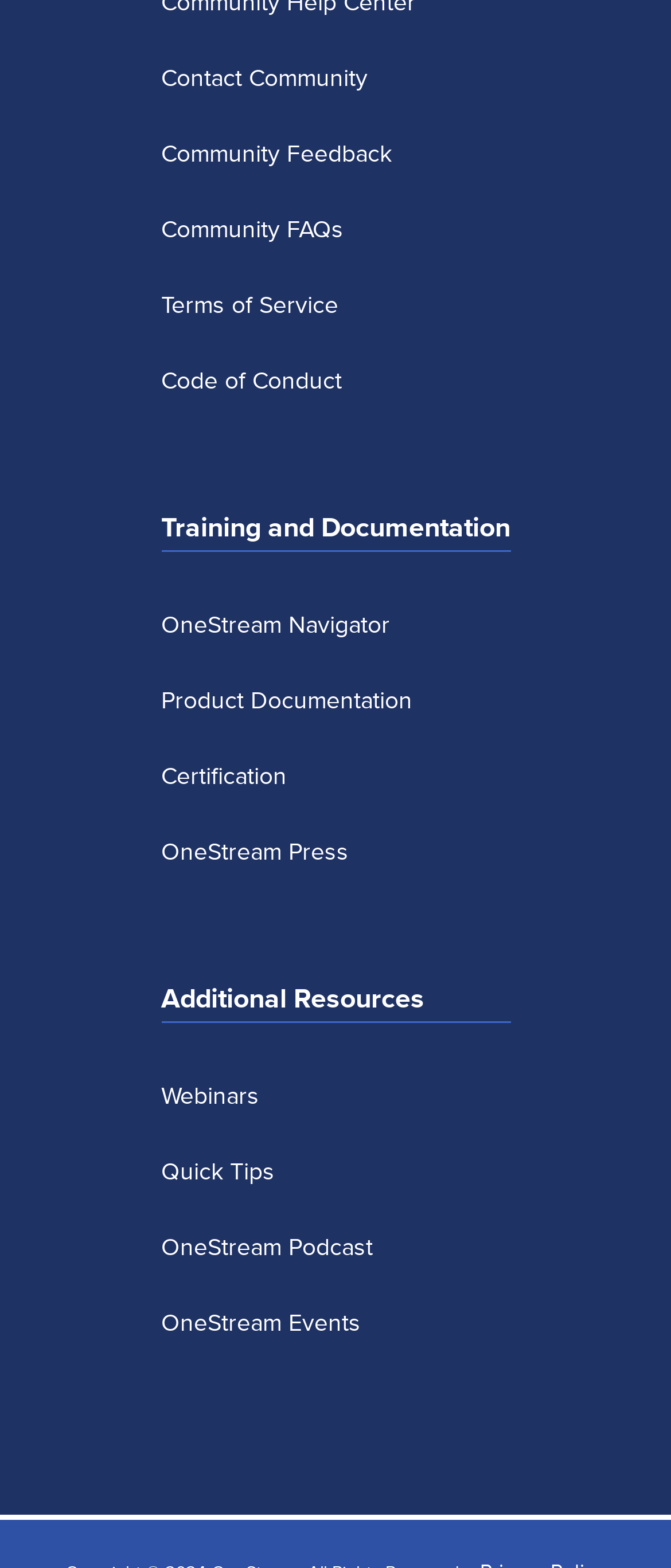Please identify the bounding box coordinates of the area I need to click to accomplish the following instruction: "Explore certification".

[0.24, 0.483, 0.427, 0.505]